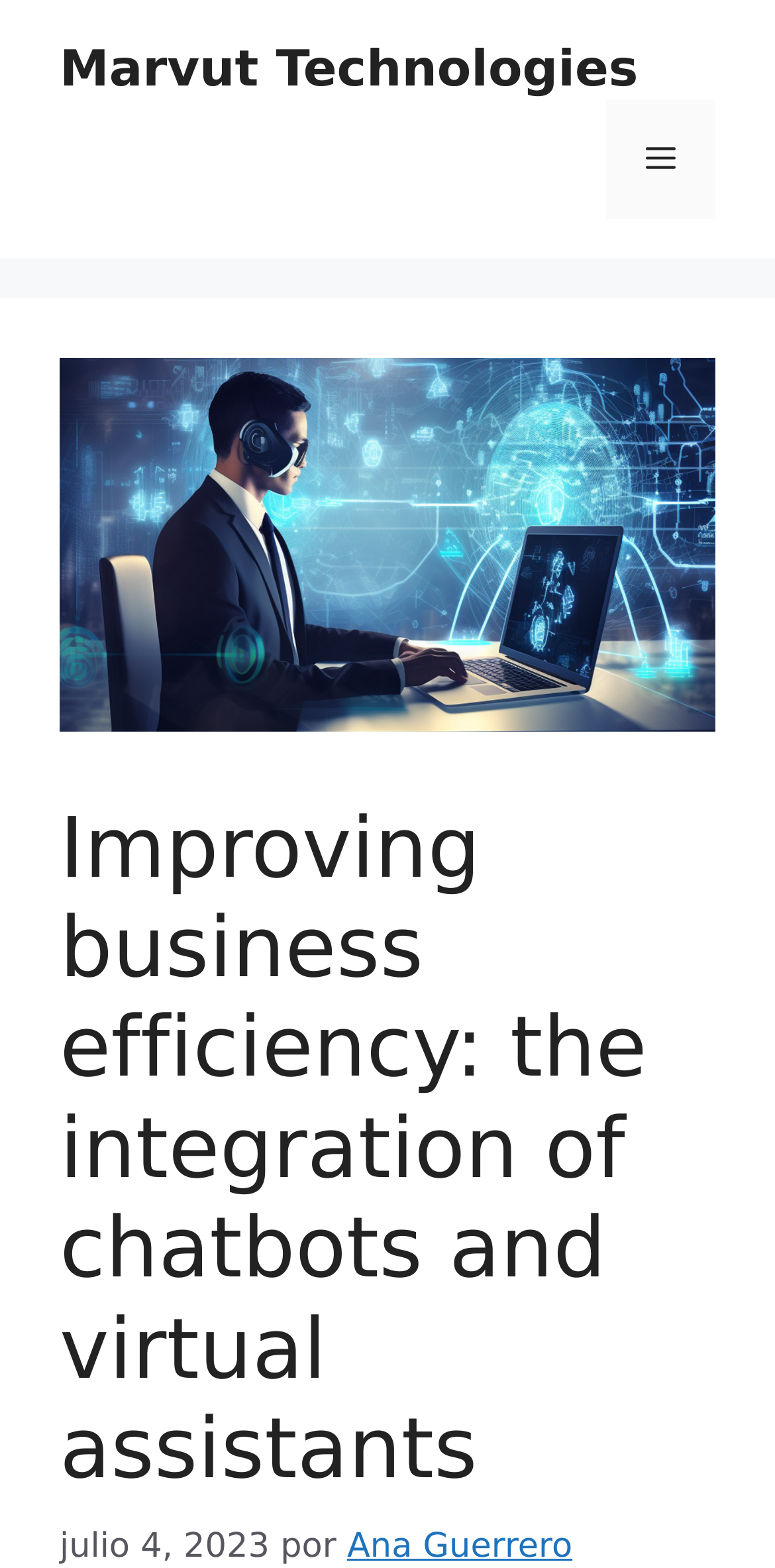What is the date of the article?
Answer the question using a single word or phrase, according to the image.

julio 4, 2023